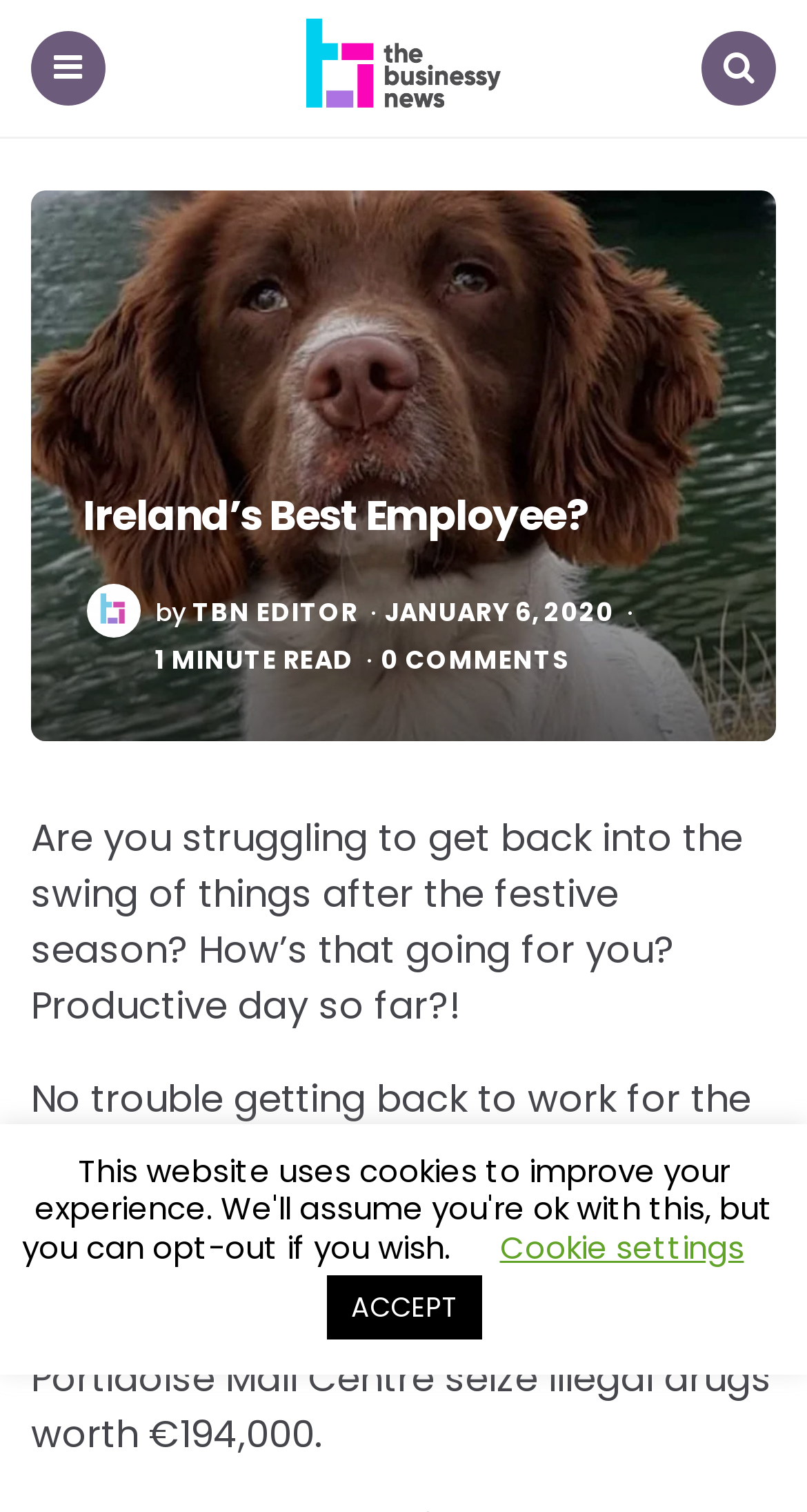What is the name of the detector dog?
Please provide a detailed and comprehensive answer to the question.

The name of the detector dog can be found in the second paragraph of the article, which mentions that the Revenue Commissioners detector dog Sam has already earned himself a bonus.